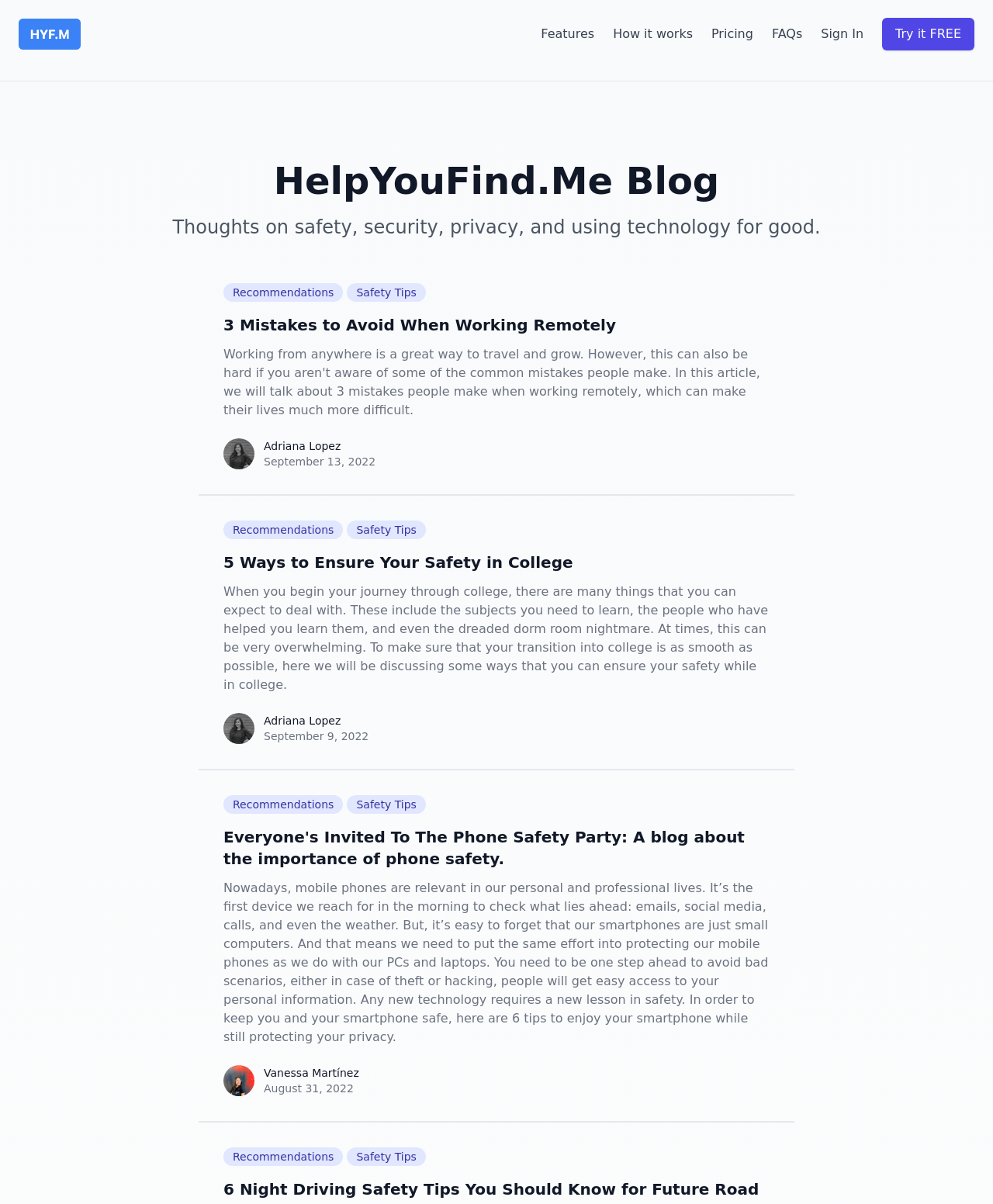How many articles are displayed on the webpage?
Please provide a detailed answer to the question.

By analyzing the webpage structure, I can see that there are three article sections, each with a title, description, and author information, indicating that there are three articles displayed on the webpage.